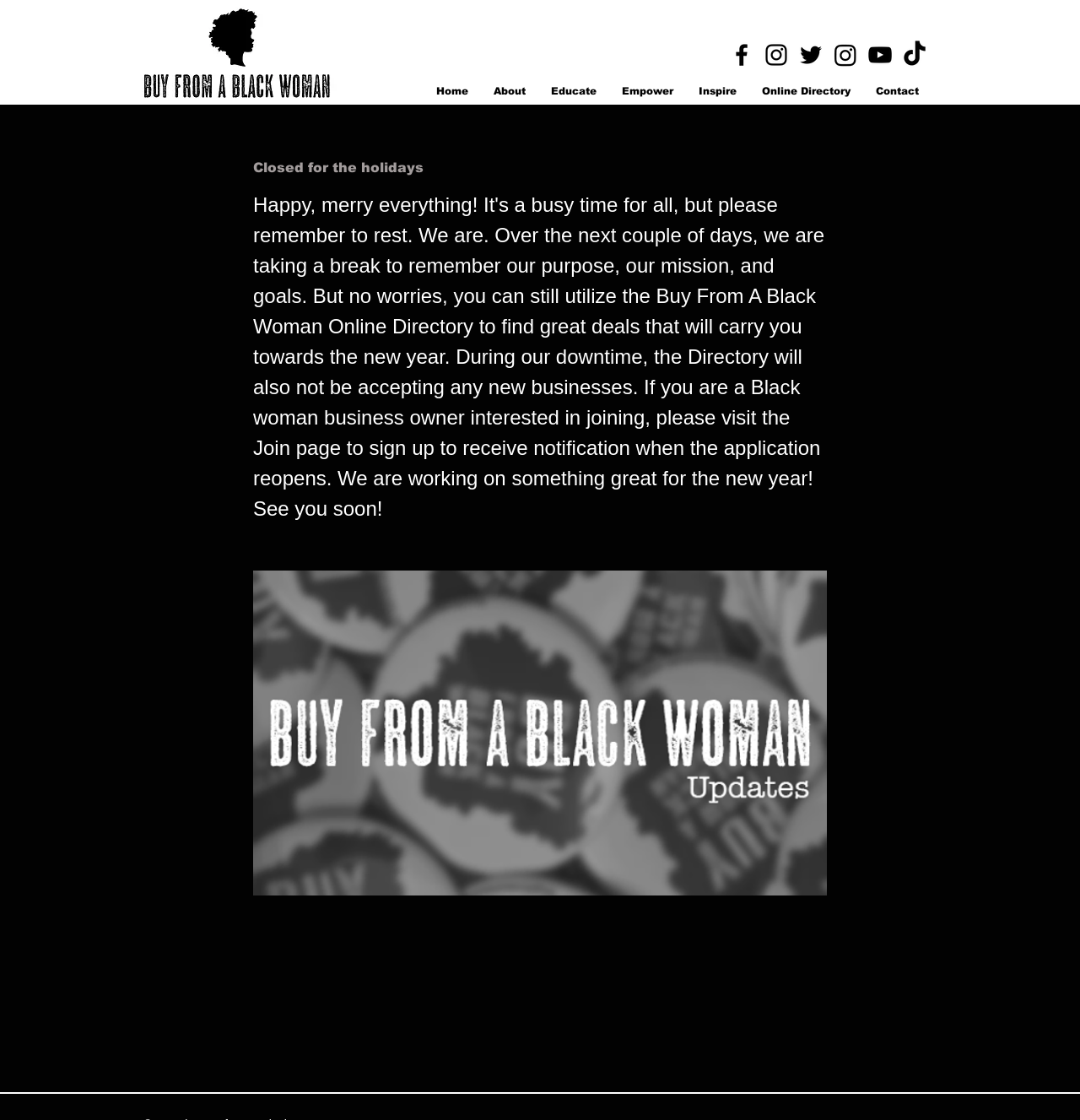Identify the bounding box coordinates necessary to click and complete the given instruction: "Go to the Online Directory".

[0.694, 0.069, 0.799, 0.095]